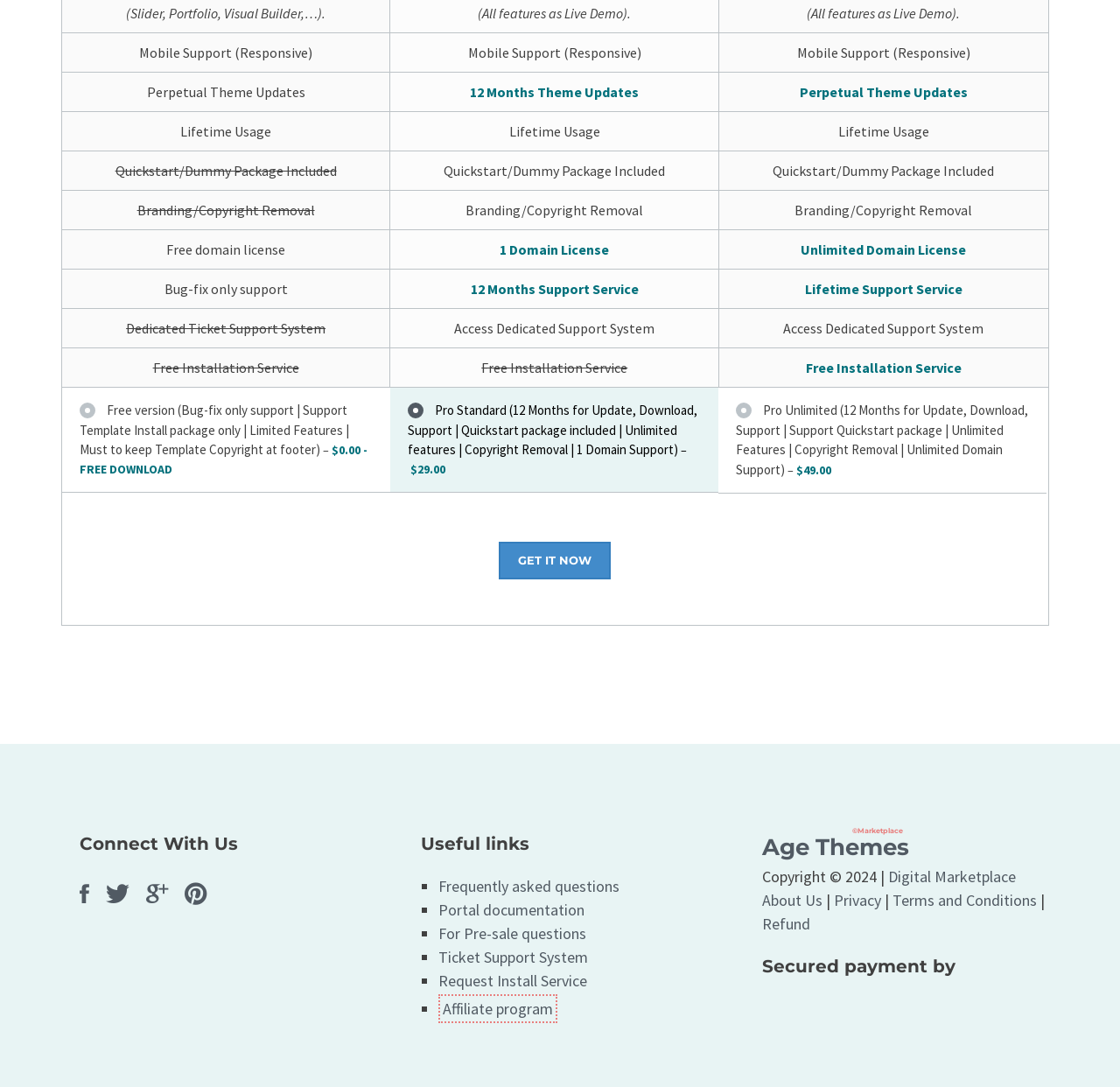Refer to the image and offer a detailed explanation in response to the question: What is the purpose of the Ticket Support System?

The purpose of the Ticket Support System can be inferred by its name and its placement among other support-related links, such as Frequently asked questions and Portal documentation. It is likely a system for users to submit tickets and receive support from the website's team.